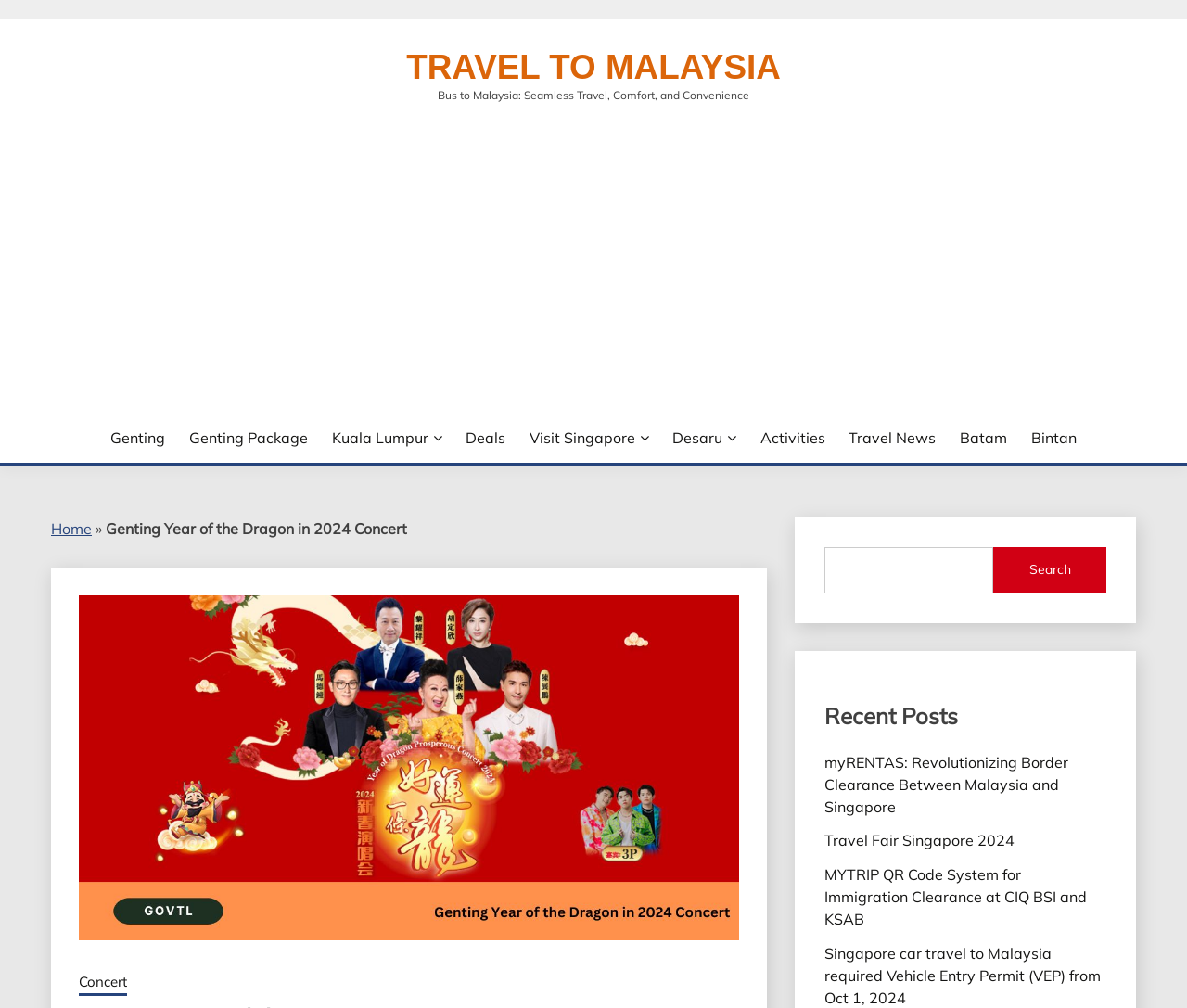How many links are there in the navigation menu?
Please provide a single word or phrase answer based on the image.

13